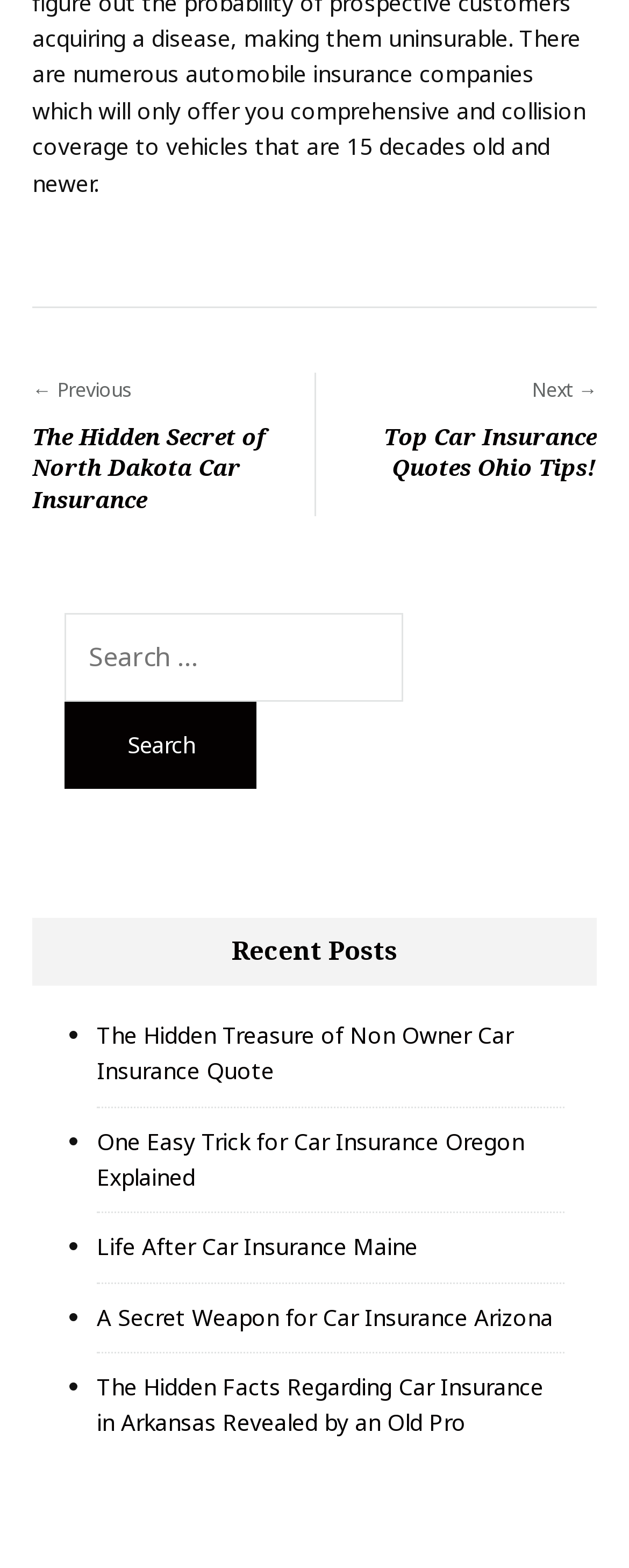Identify the bounding box coordinates of the region that should be clicked to execute the following instruction: "Search for a specific topic".

[0.103, 0.448, 0.409, 0.503]